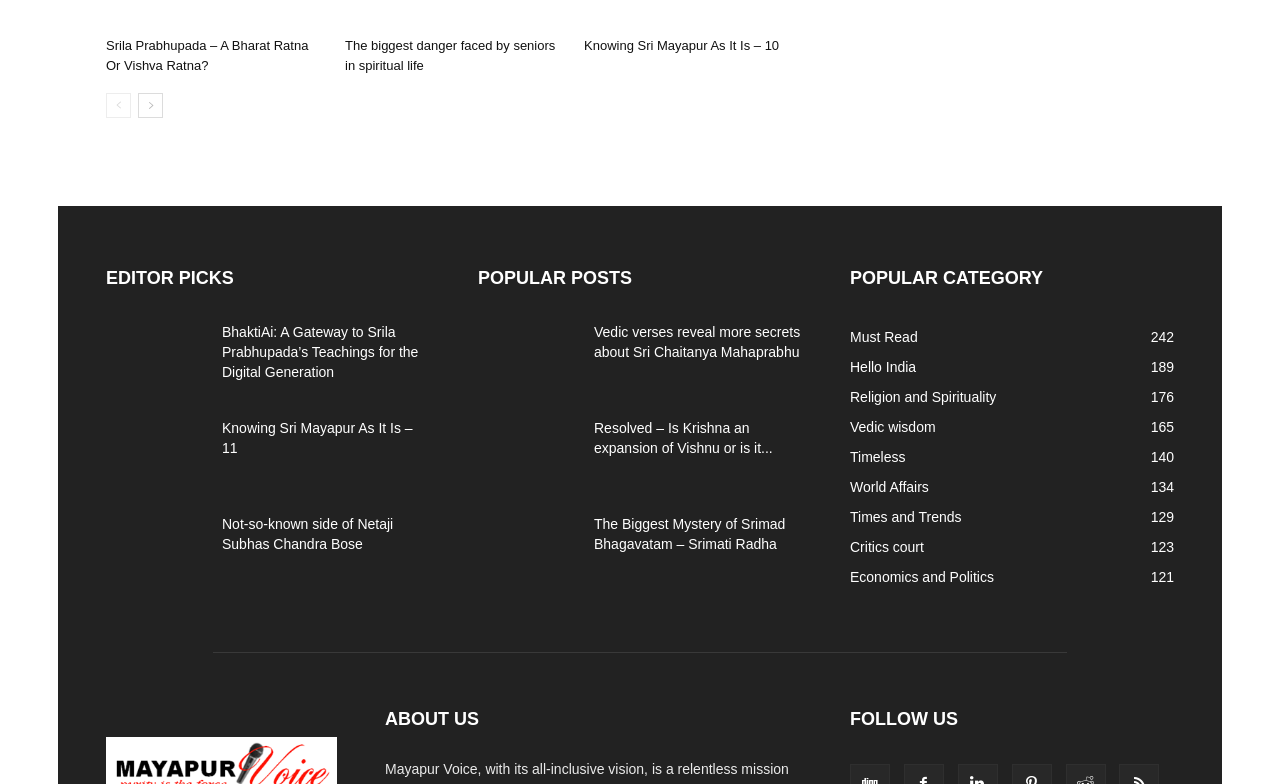Could you provide the bounding box coordinates for the portion of the screen to click to complete this instruction: "Click on the 'prev-page' link"?

[0.083, 0.118, 0.102, 0.15]